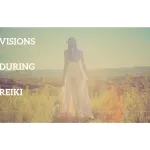Where is the title of the image located?
Refer to the image and provide a detailed answer to the question.

The title of the image, 'Visions During Reiki', is prominently displayed on the left side of the composition, emphasizing themes of spiritual insight and the transformative experiences that can occur during Reiki sessions.